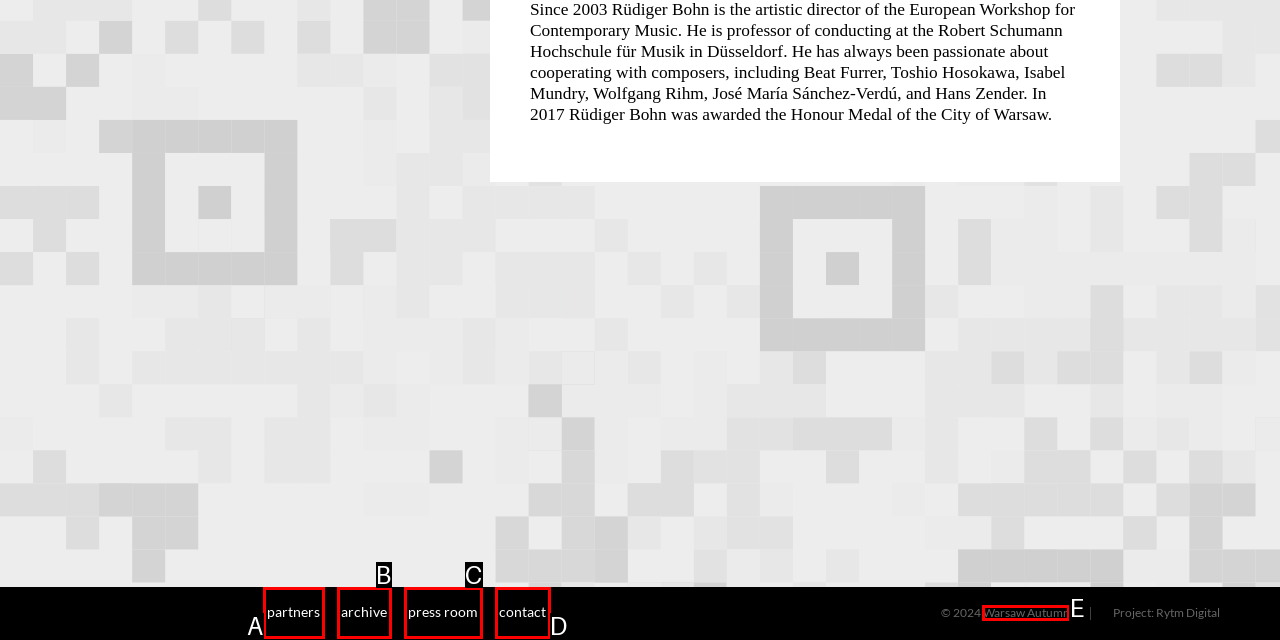Please select the letter of the HTML element that fits the description: press room. Answer with the option's letter directly.

C